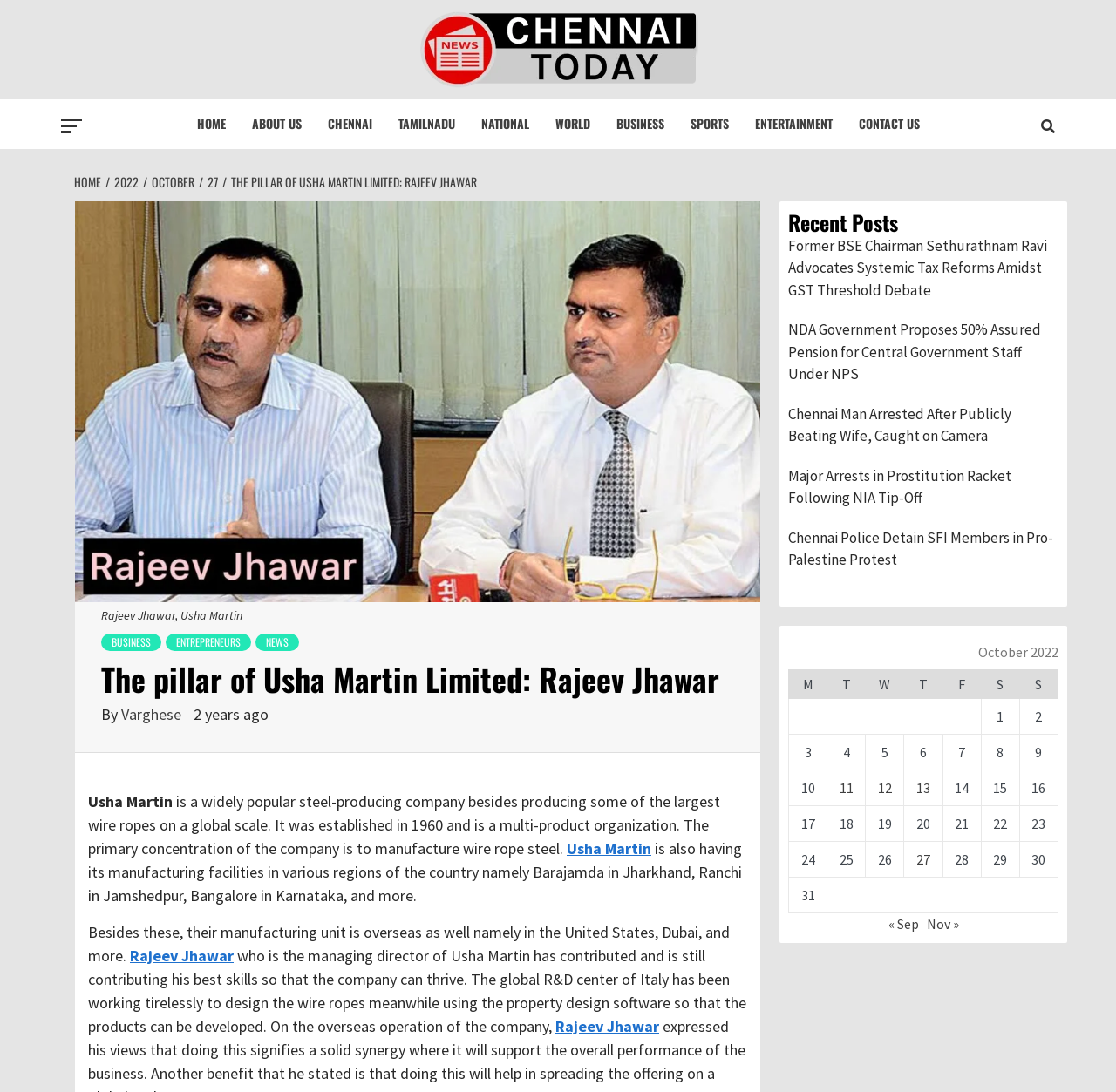What is the purpose of the company's global R&D center?
Can you provide a detailed and comprehensive answer to the question?

The webpage implies that the purpose of the company's global R&D center is to develop products, specifically wire ropes, using the property design software.